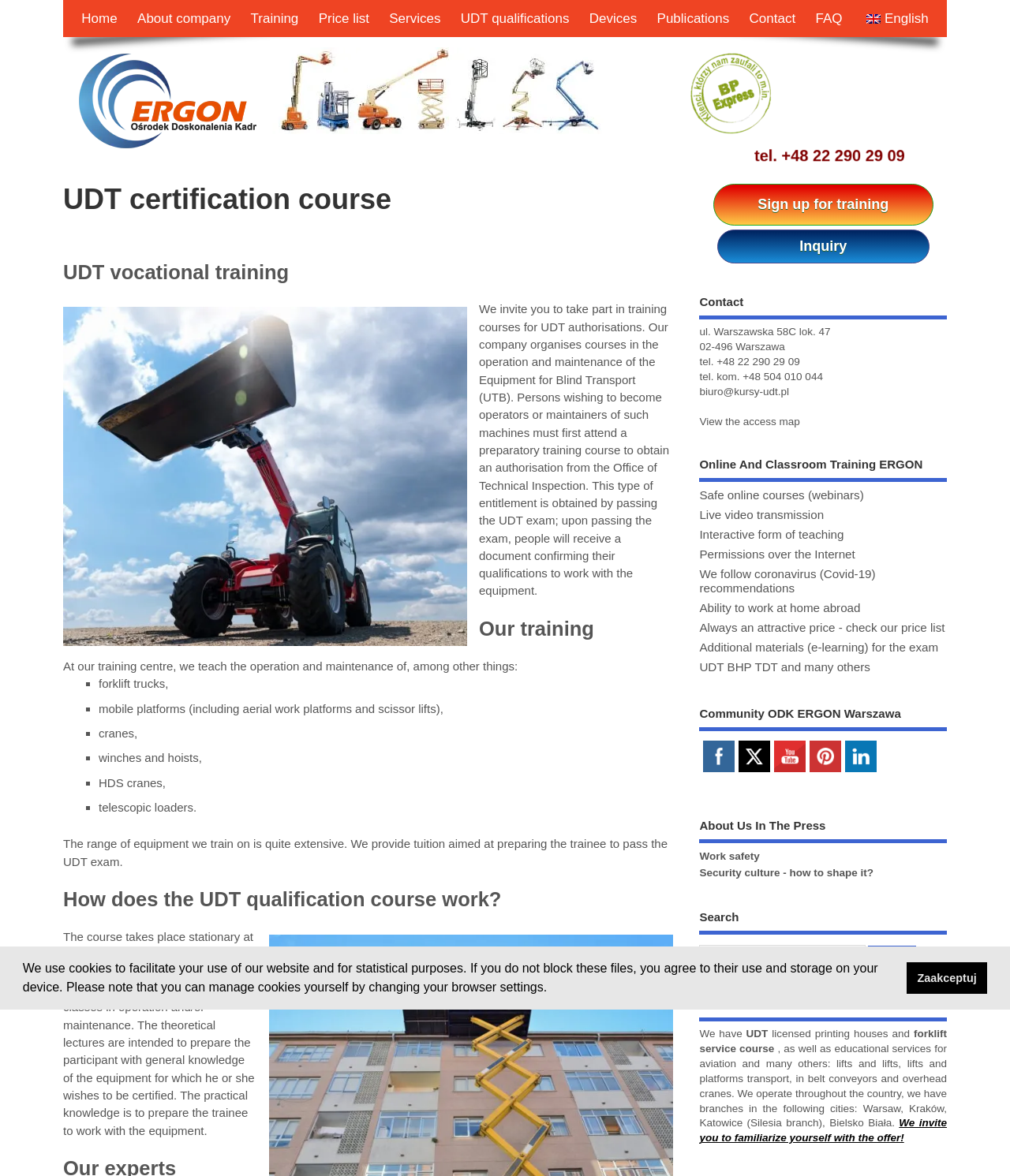Identify the bounding box coordinates of the region that needs to be clicked to carry out this instruction: "Search for something". Provide these coordinates as four float numbers ranging from 0 to 1, i.e., [left, top, right, bottom].

[0.693, 0.8, 0.938, 0.824]